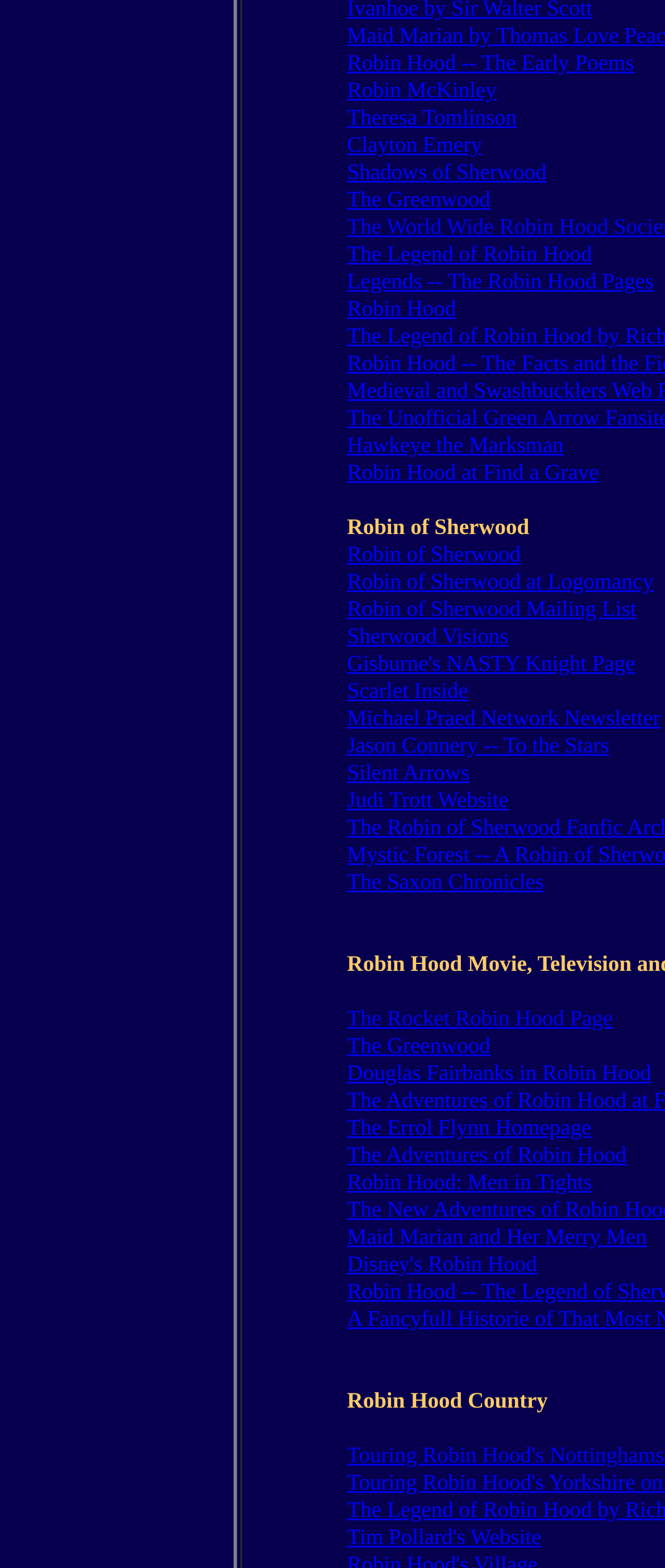Please identify the bounding box coordinates of the element that needs to be clicked to perform the following instruction: "Check out Robin of Sherwood".

[0.522, 0.344, 0.783, 0.362]